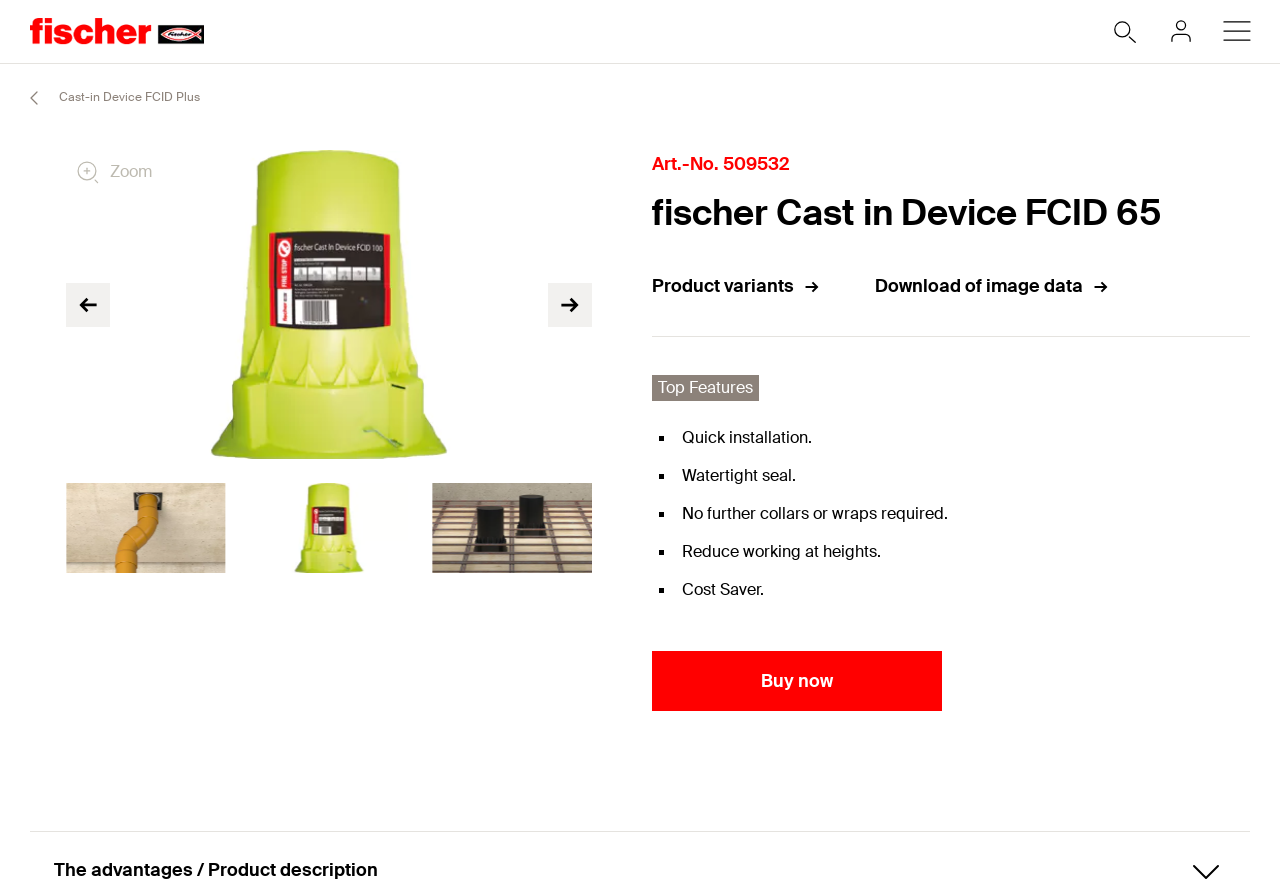Locate the bounding box coordinates of the clickable part needed for the task: "Donate today".

None